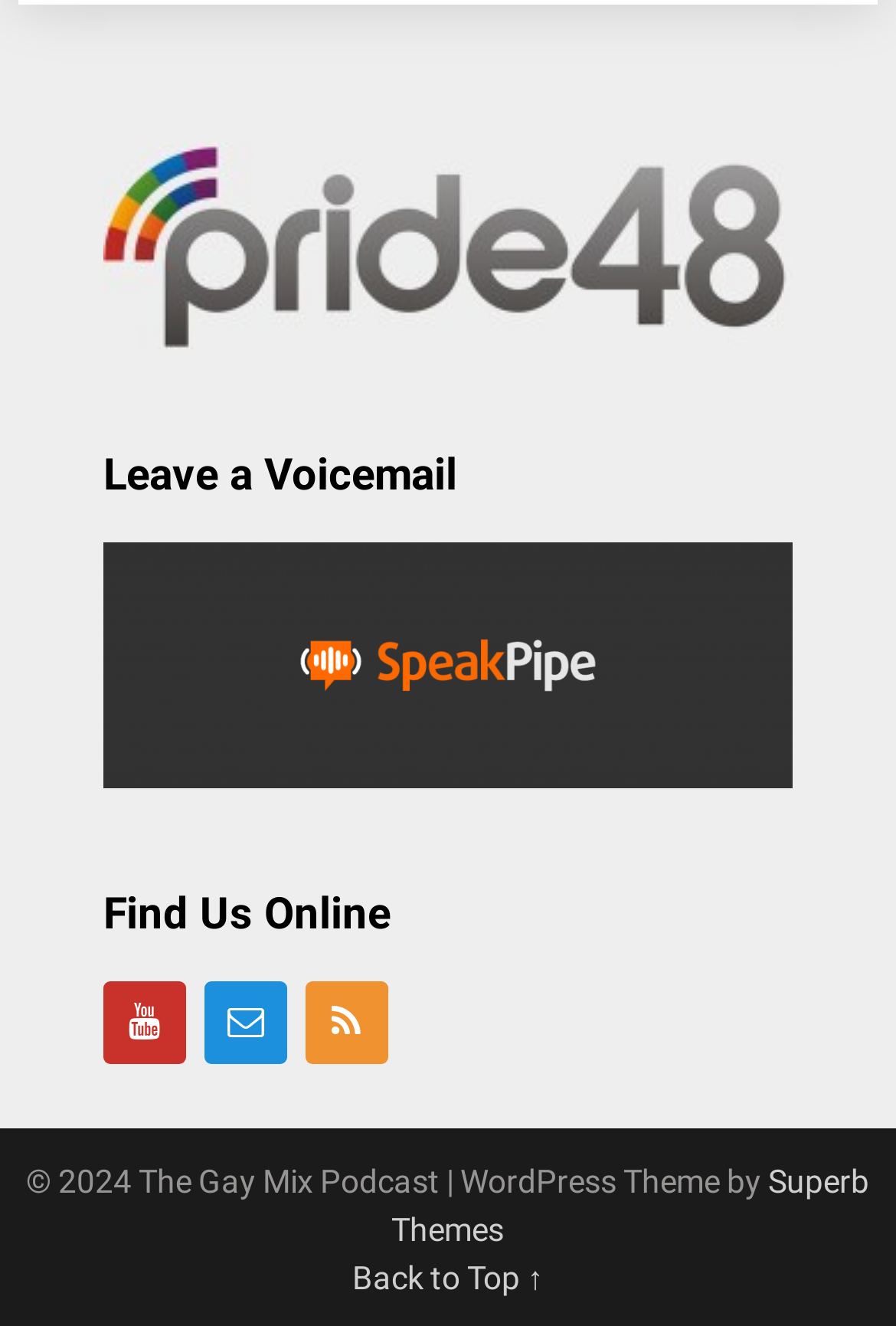What is the theme of the website?
Provide a detailed answer to the question, using the image to inform your response.

The presence of the heading 'Leave a Voicemail' and the copyright text 'The Gay Mix Podcast' suggests that the website is related to a podcast, likely 'The Gay Mix Podcast'.